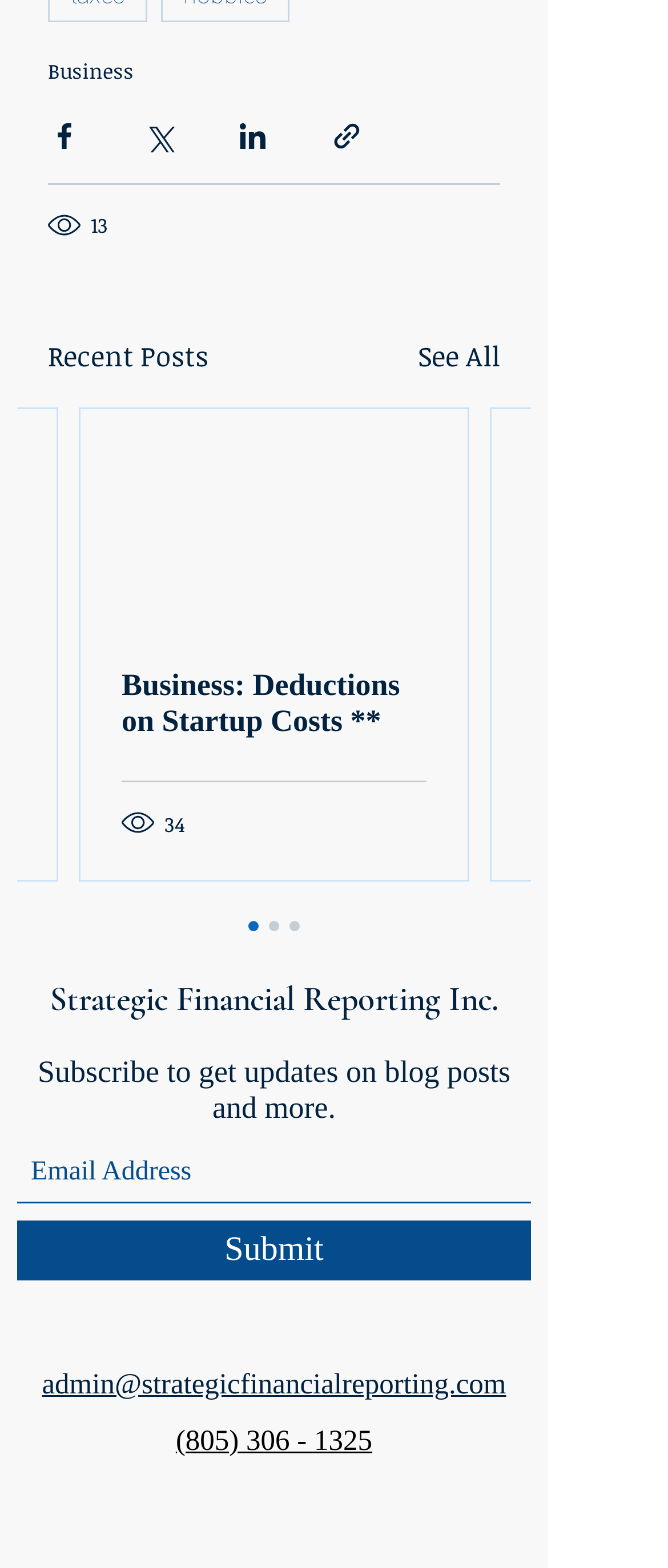Examine the image carefully and respond to the question with a detailed answer: 
What is the company name?

I looked at the top section of the webpage and found the company name 'Strategic Financial Reporting Inc.'.